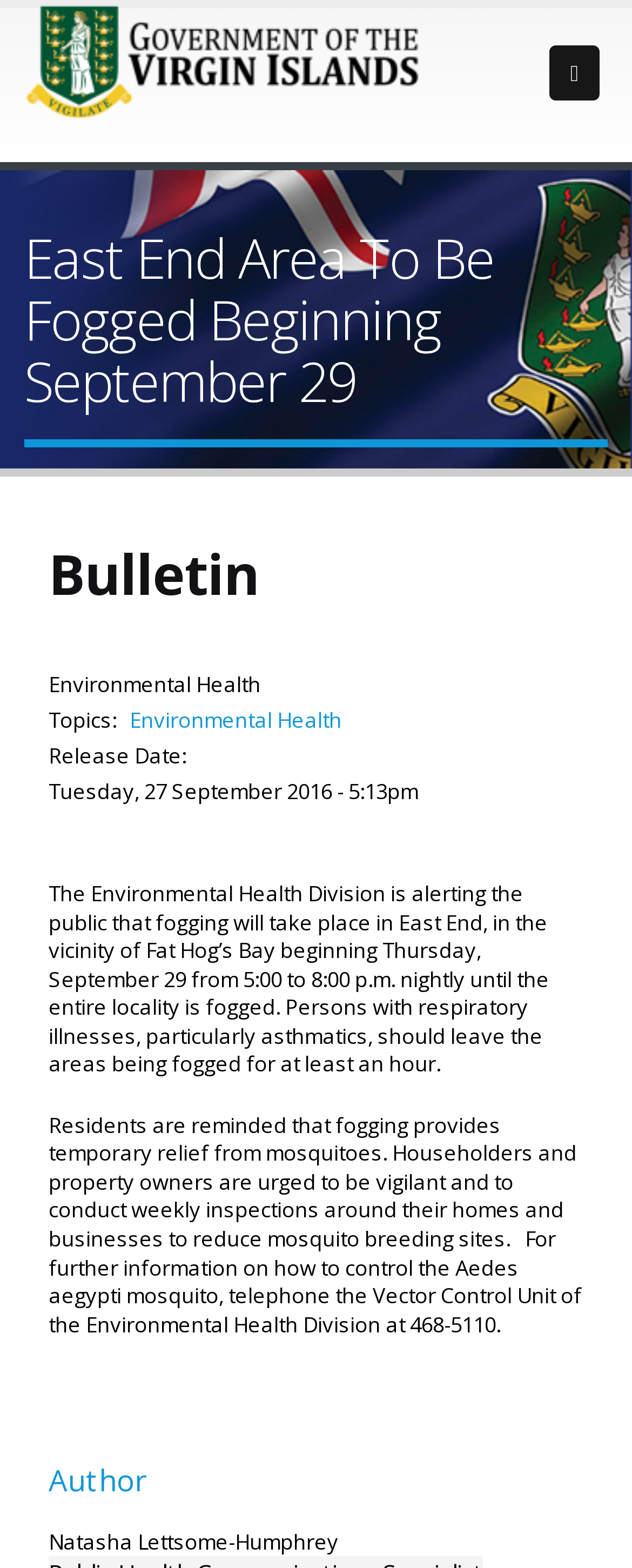Please give a one-word or short phrase response to the following question: 
When will the fogging take place?

Thursday, September 29